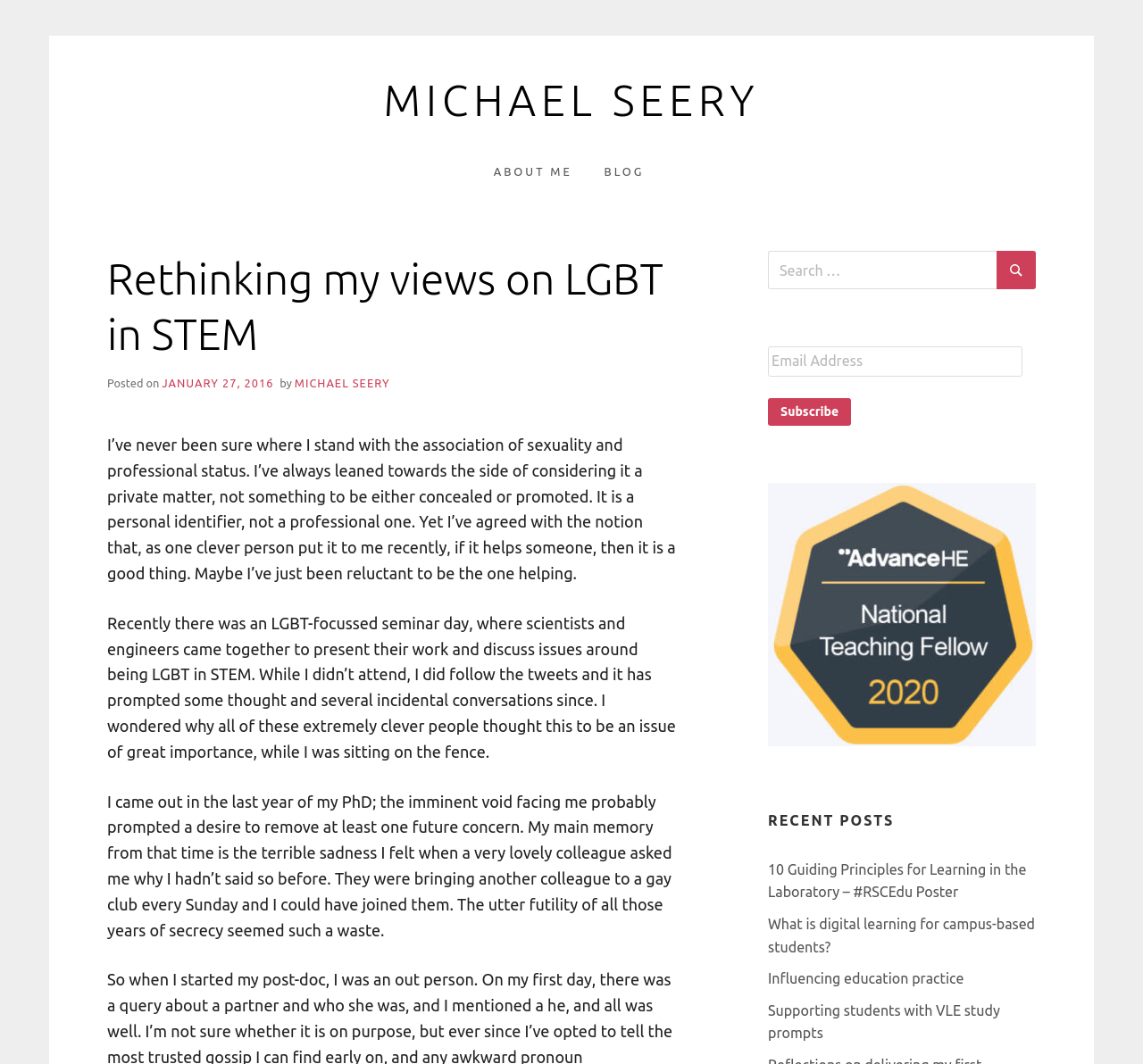How many recent posts are listed on the page?
Provide a detailed and extensive answer to the question.

The recent posts are listed at the bottom of the page, and there are four links: '10 Guiding Principles for Learning in the Laboratory – #RSCEdu Poster', 'What is digital learning for campus-based students?', 'Influencing education practice', and 'Supporting students with VLE study prompts'.